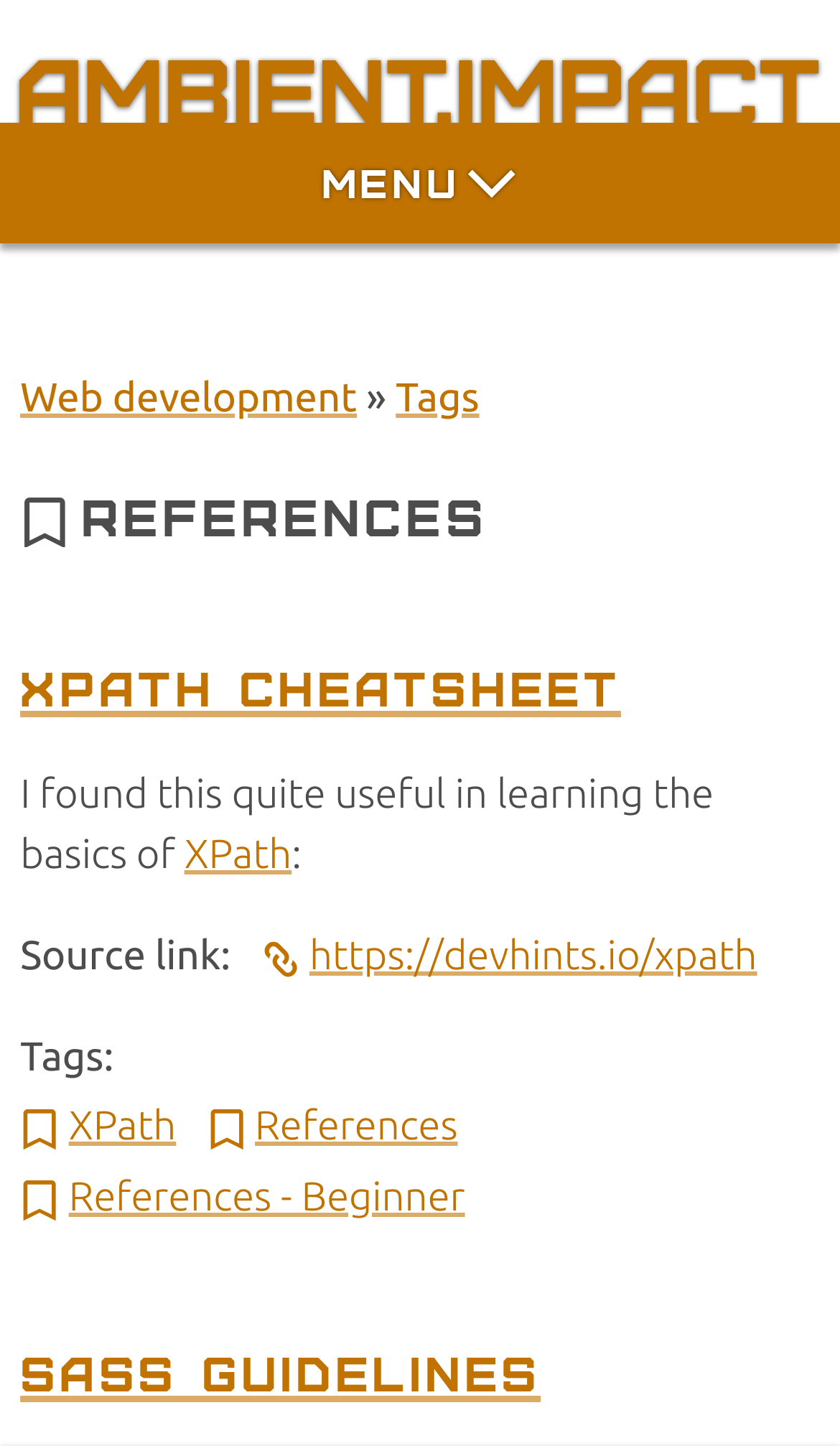Please indicate the bounding box coordinates for the clickable area to complete the following task: "Read 'SASS GUIDELINES'". The coordinates should be specified as four float numbers between 0 and 1, i.e., [left, top, right, bottom].

[0.024, 0.93, 0.644, 0.968]